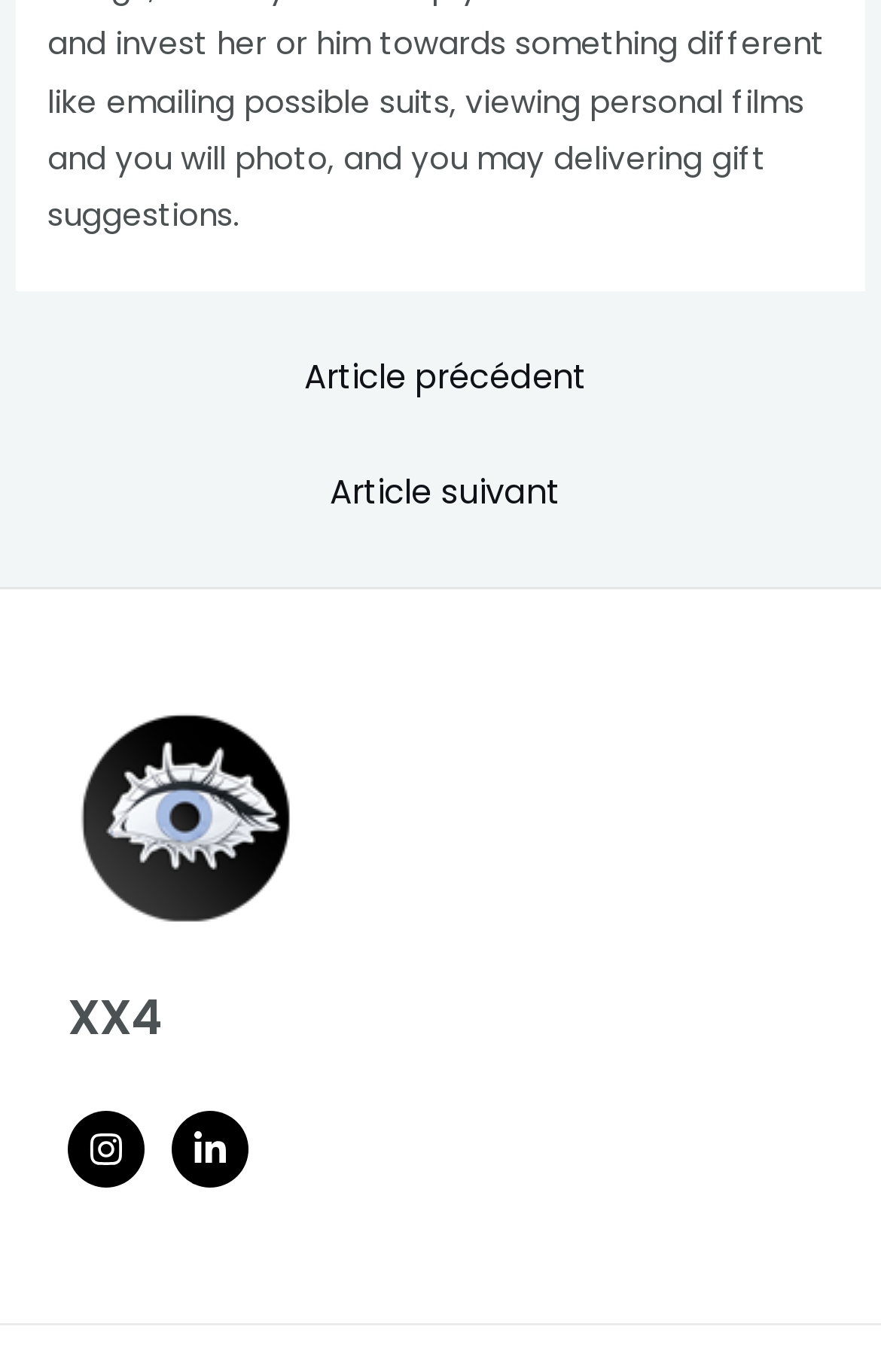What is the navigation section title?
Examine the image and provide an in-depth answer to the question.

The navigation section title can be found by looking at the StaticText element with the text 'Navigation de l’article' which is a child of the navigation element with the text 'Publications'.